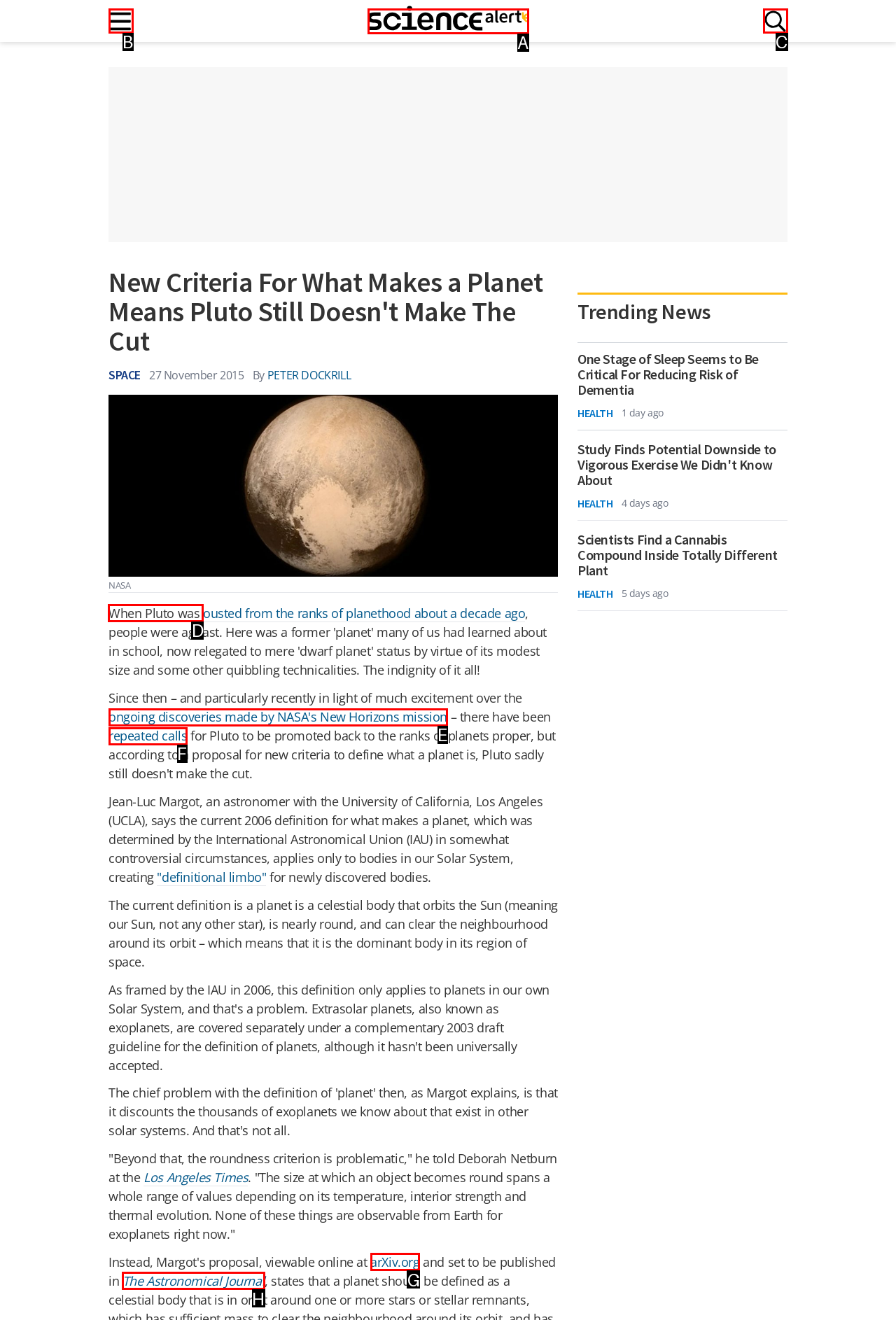From the given options, indicate the letter that corresponds to the action needed to complete this task: Read the article about Pluto. Respond with only the letter.

D